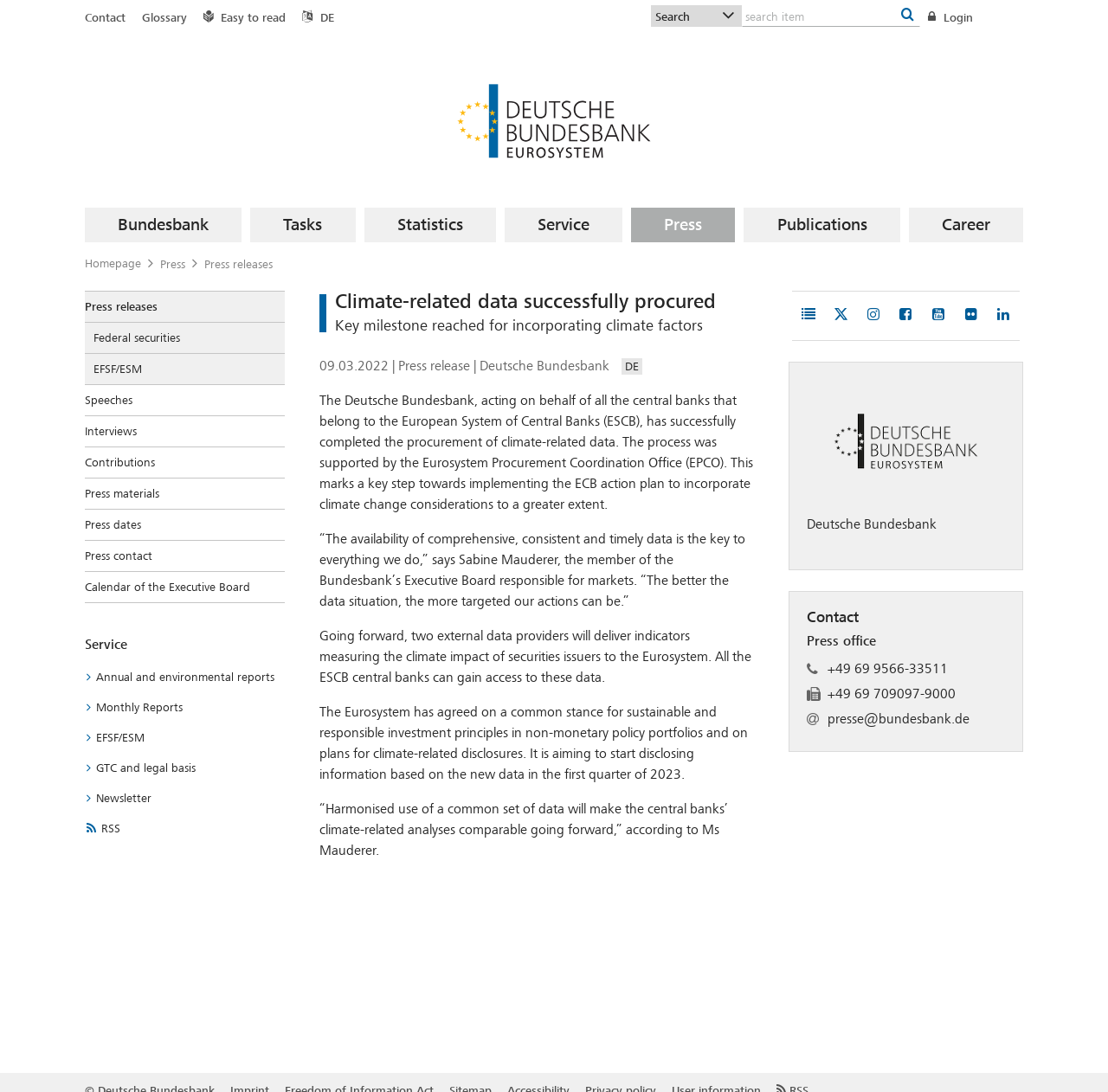Who is the member of the Bundesbank's Executive Board responsible for markets?
Using the visual information from the image, give a one-word or short-phrase answer.

Sabine Mauderer